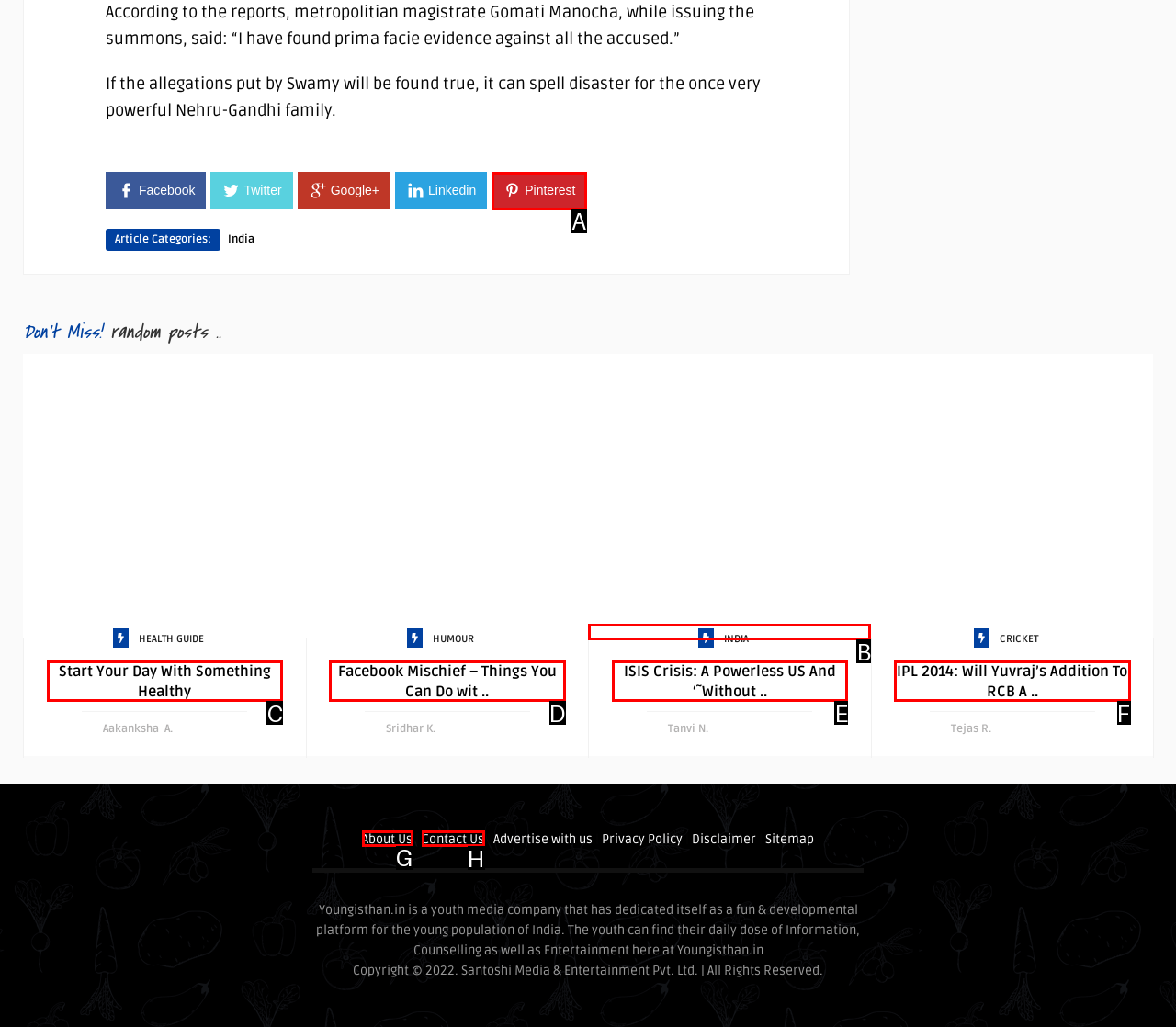Determine the HTML element to click for the instruction: Check About Us.
Answer with the letter corresponding to the correct choice from the provided options.

G